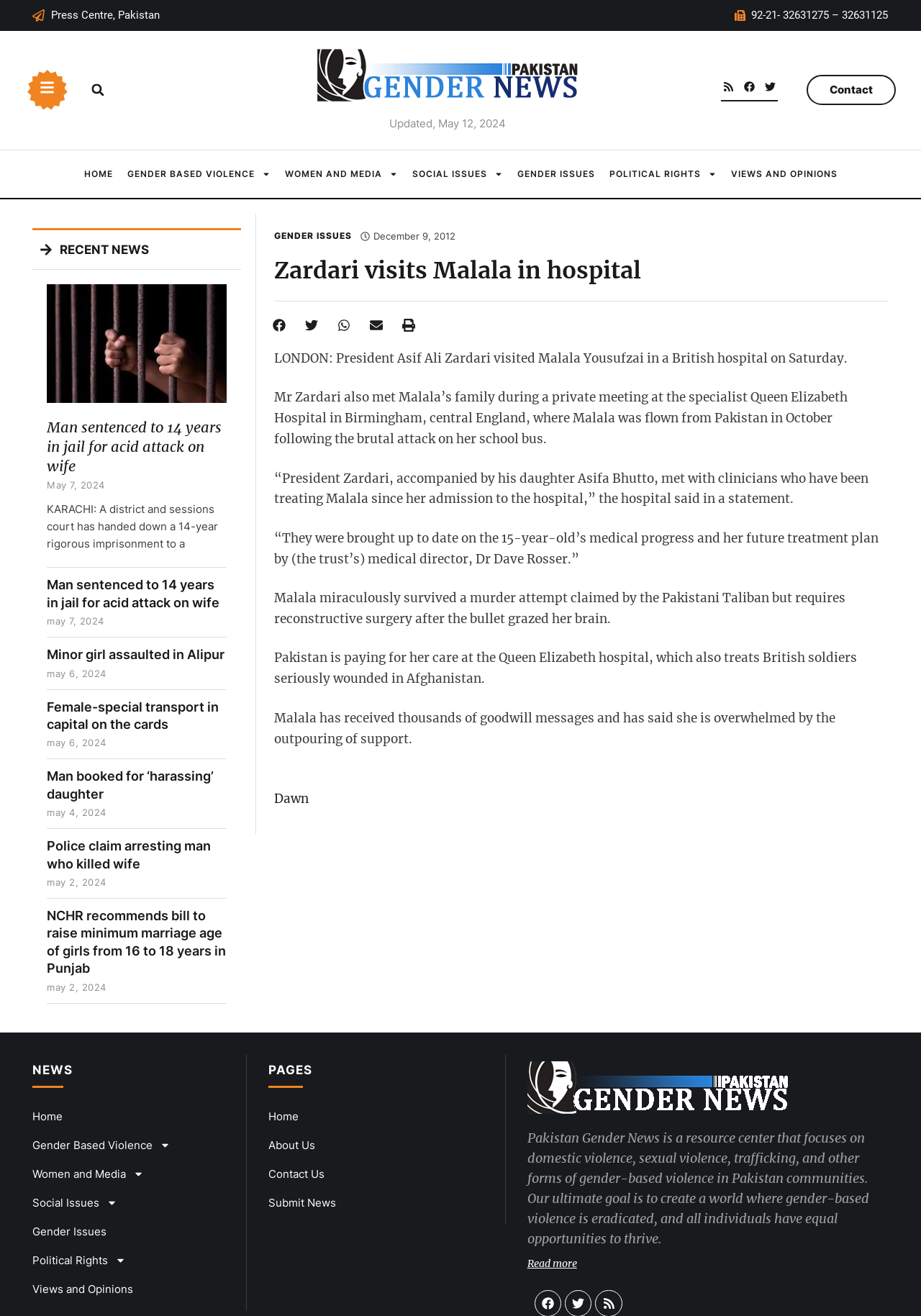Use the details in the image to answer the question thoroughly: 
What is the date of the news article?

I found the answer by looking at the top of the webpage, where it says 'Updated, May 12, 2024'.